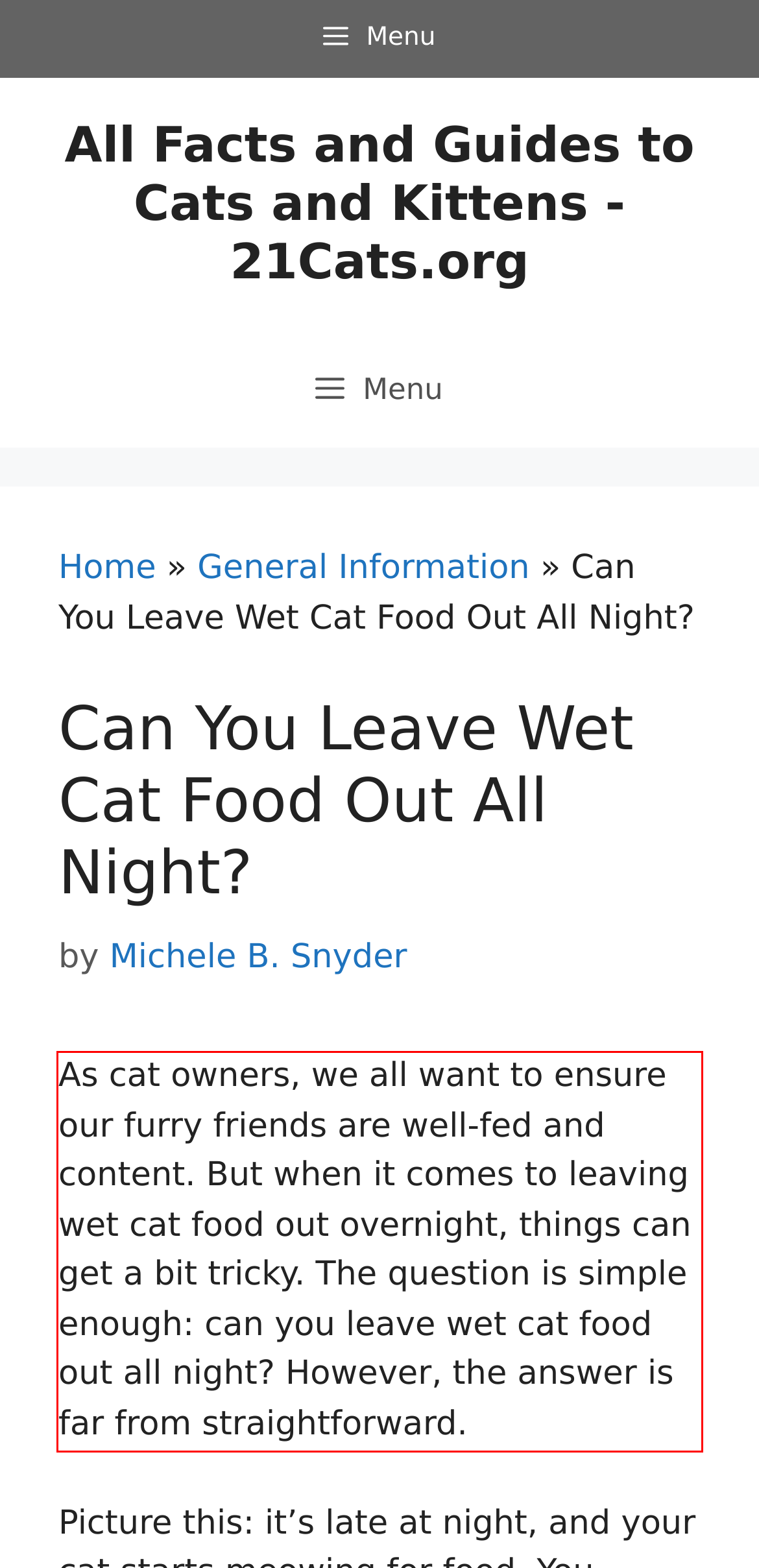Please take the screenshot of the webpage, find the red bounding box, and generate the text content that is within this red bounding box.

As cat owners, we all want to ensure our furry friends are well-fed and content. But when it comes to leaving wet cat food out overnight, things can get a bit tricky. The question is simple enough: can you leave wet cat food out all night? However, the answer is far from straightforward.